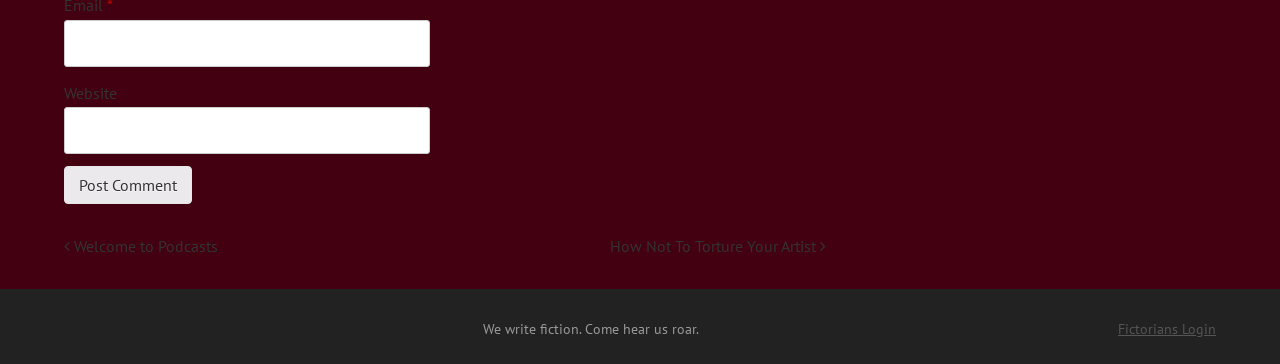What is the tagline of the website?
Please provide a single word or phrase in response based on the screenshot.

We write fiction. Come hear us roar.